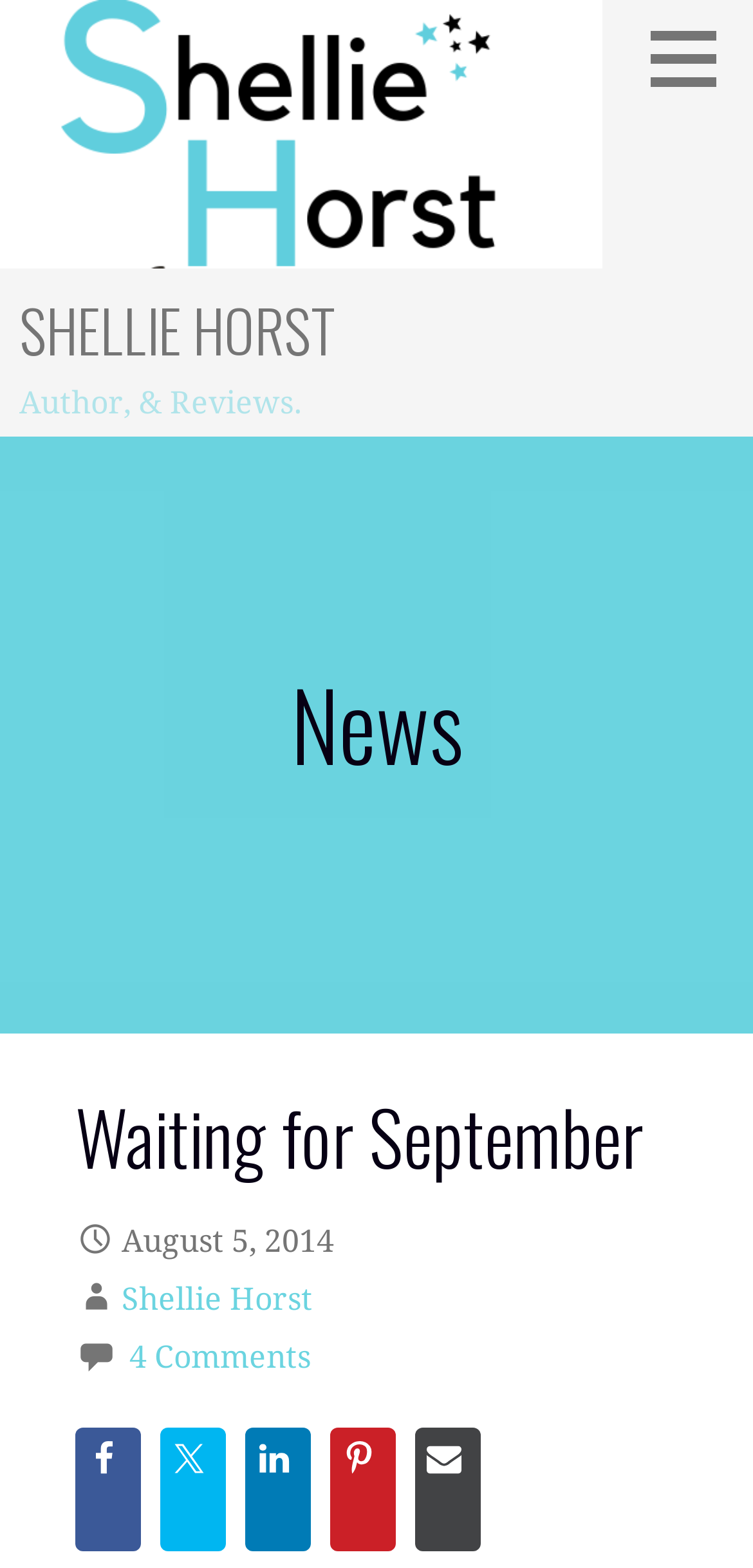What is the category of the news article?
Carefully analyze the image and provide a detailed answer to the question.

The category of the news article can be found in the heading element, where it is written as 'News'.